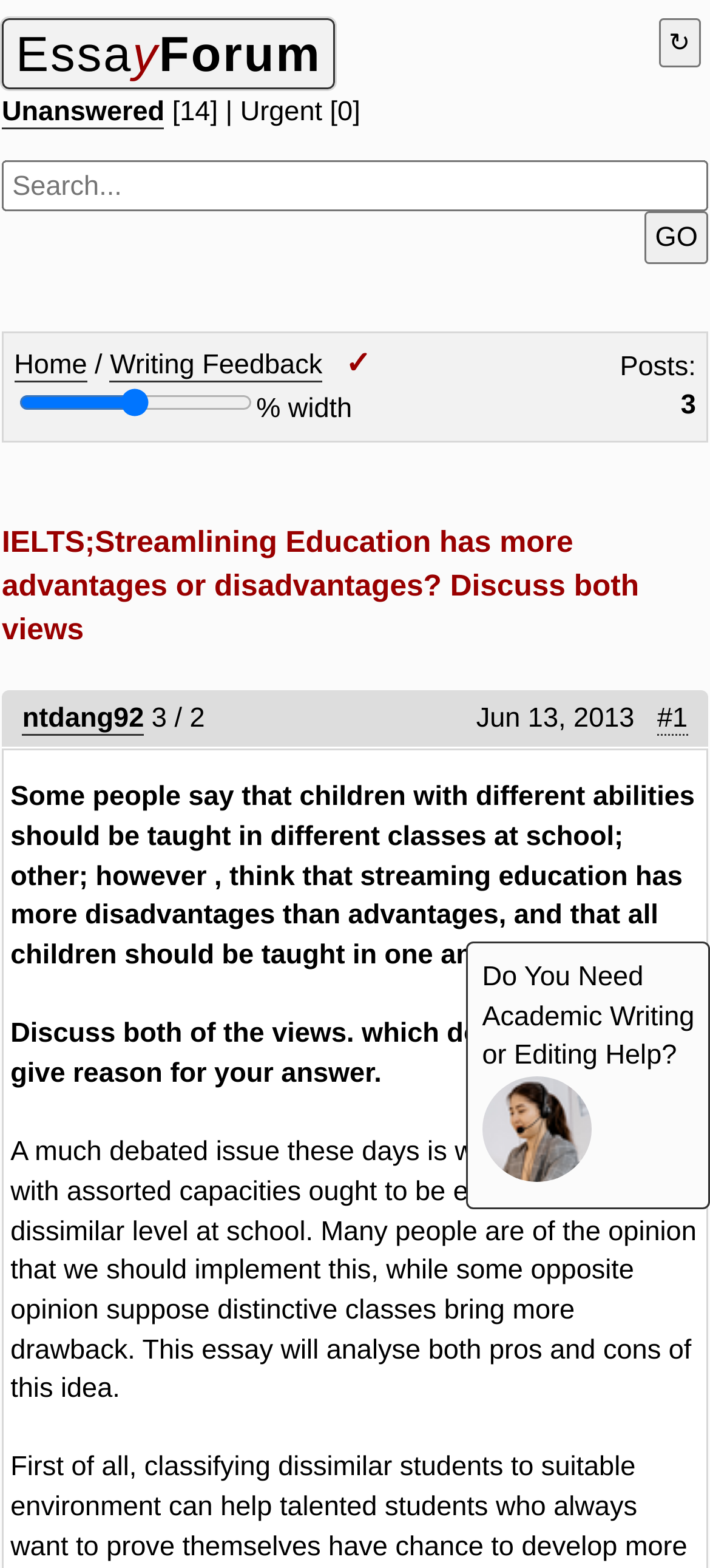Bounding box coordinates are specified in the format (top-left x, top-left y, bottom-right x, bottom-right y). All values are floating point numbers bounded between 0 and 1. Please provide the bounding box coordinate of the region this sentence describes: name="phrase" placeholder="Search..."

[0.003, 0.102, 0.997, 0.135]